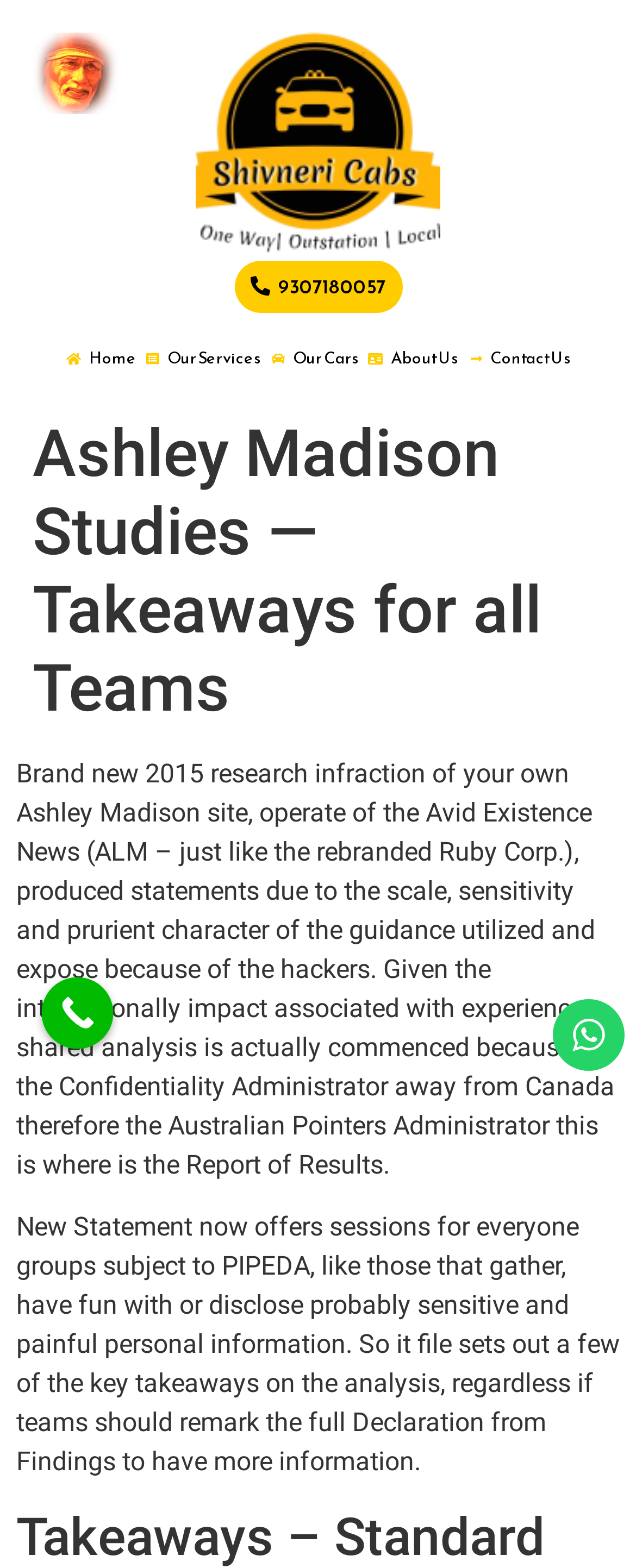How can users contact the website?
Look at the image and answer the question using a single word or phrase.

Call Now or WhatsApp